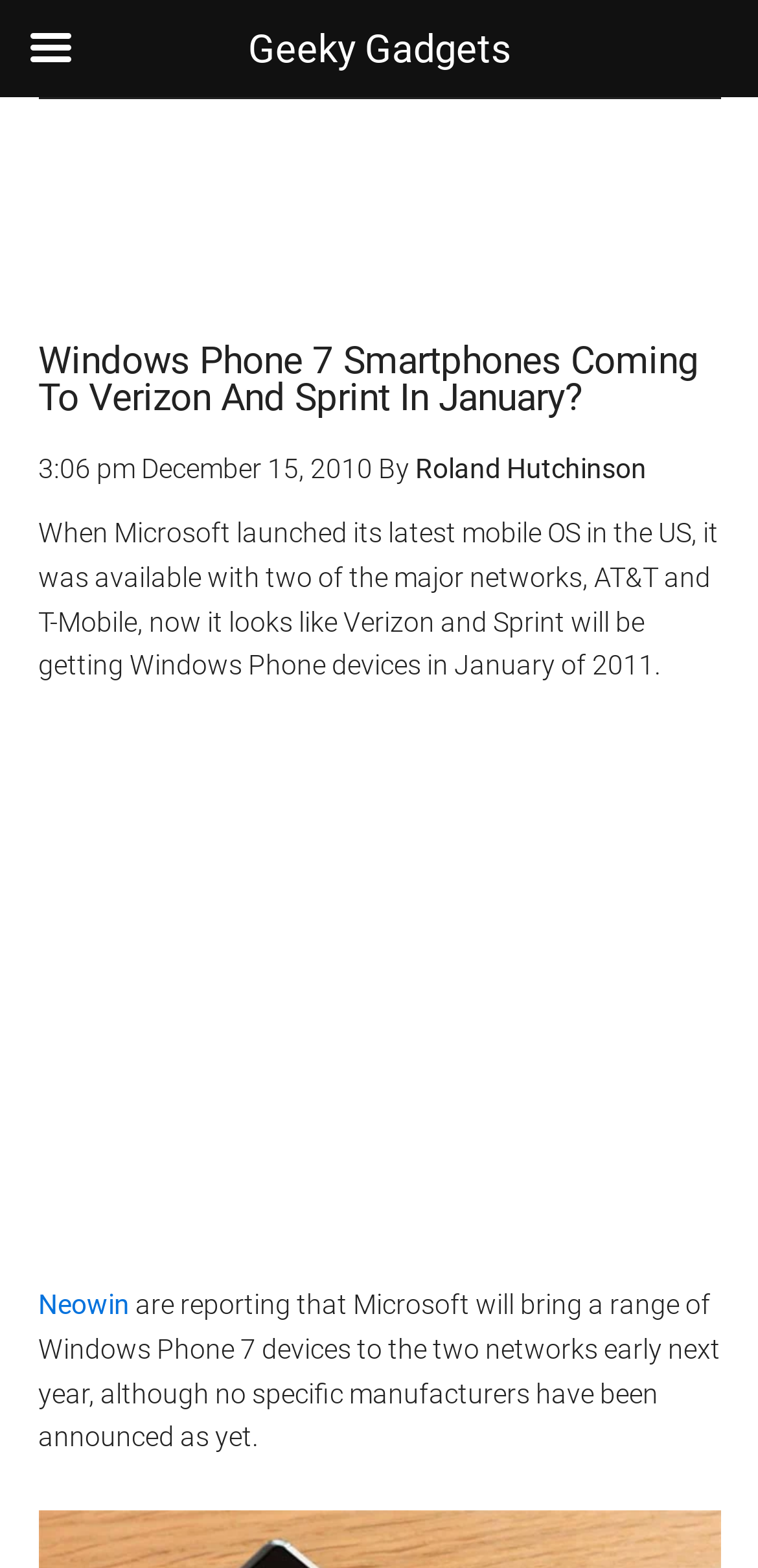Bounding box coordinates are specified in the format (top-left x, top-left y, bottom-right x, bottom-right y). All values are floating point numbers bounded between 0 and 1. Please provide the bounding box coordinate of the region this sentence describes: Roland Hutchinson

[0.547, 0.289, 0.853, 0.309]